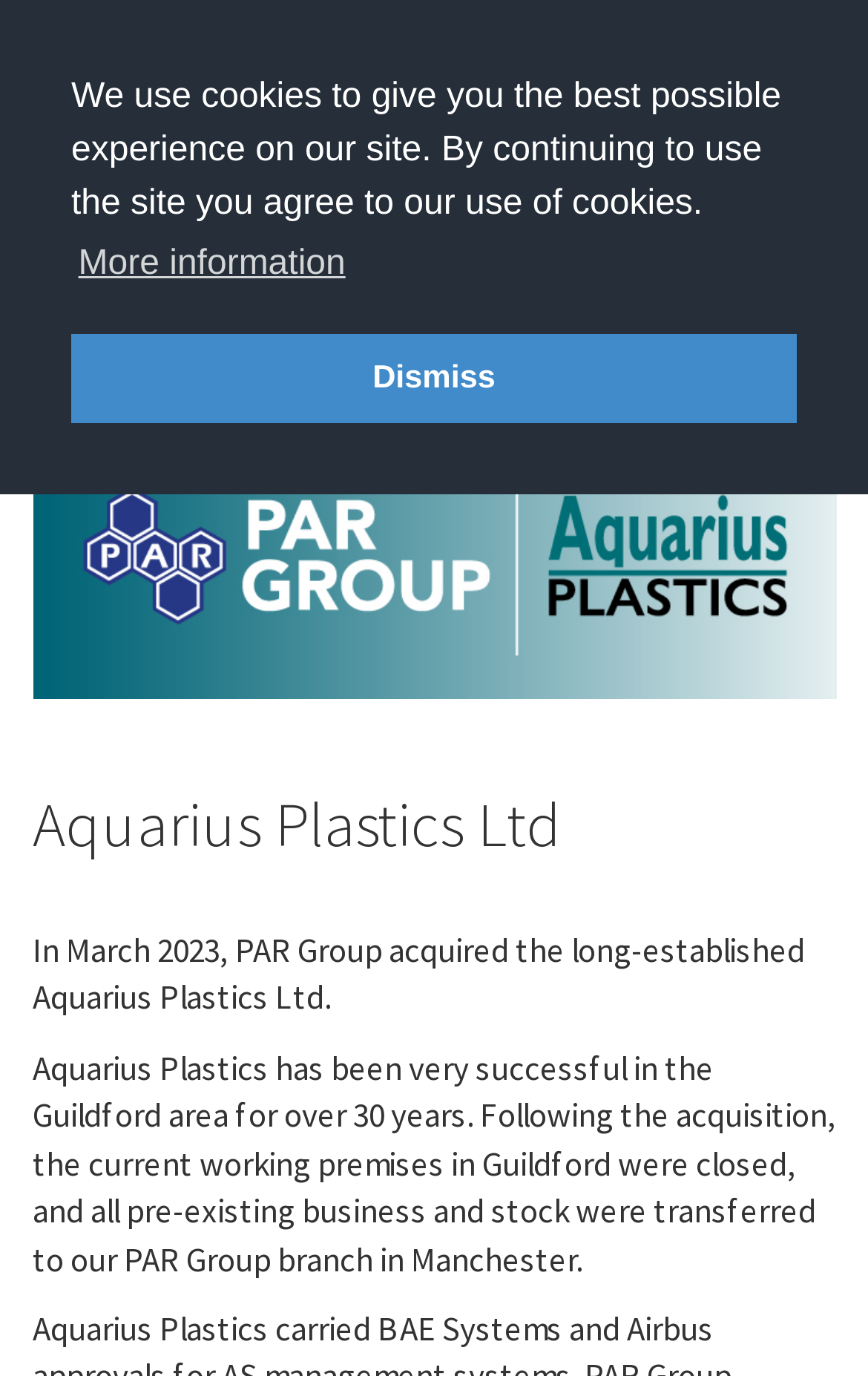Identify and extract the main heading of the webpage.

Aquarius Plastics Ltd 